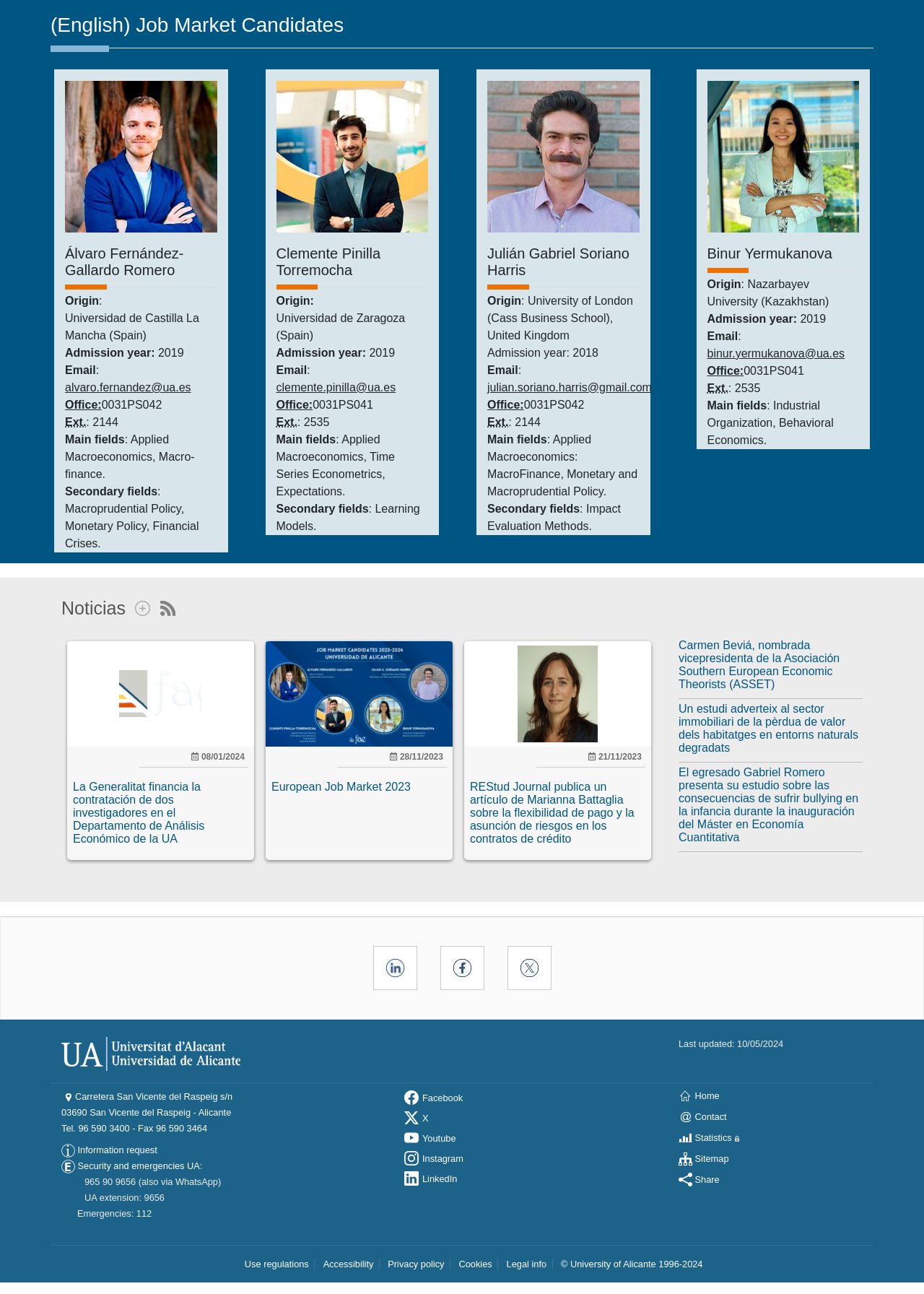Determine the bounding box coordinates of the clickable element to achieve the following action: 'Show more news'. Provide the coordinates as four float values between 0 and 1, formatted as [left, top, right, bottom].

[0.139, 0.463, 0.163, 0.477]